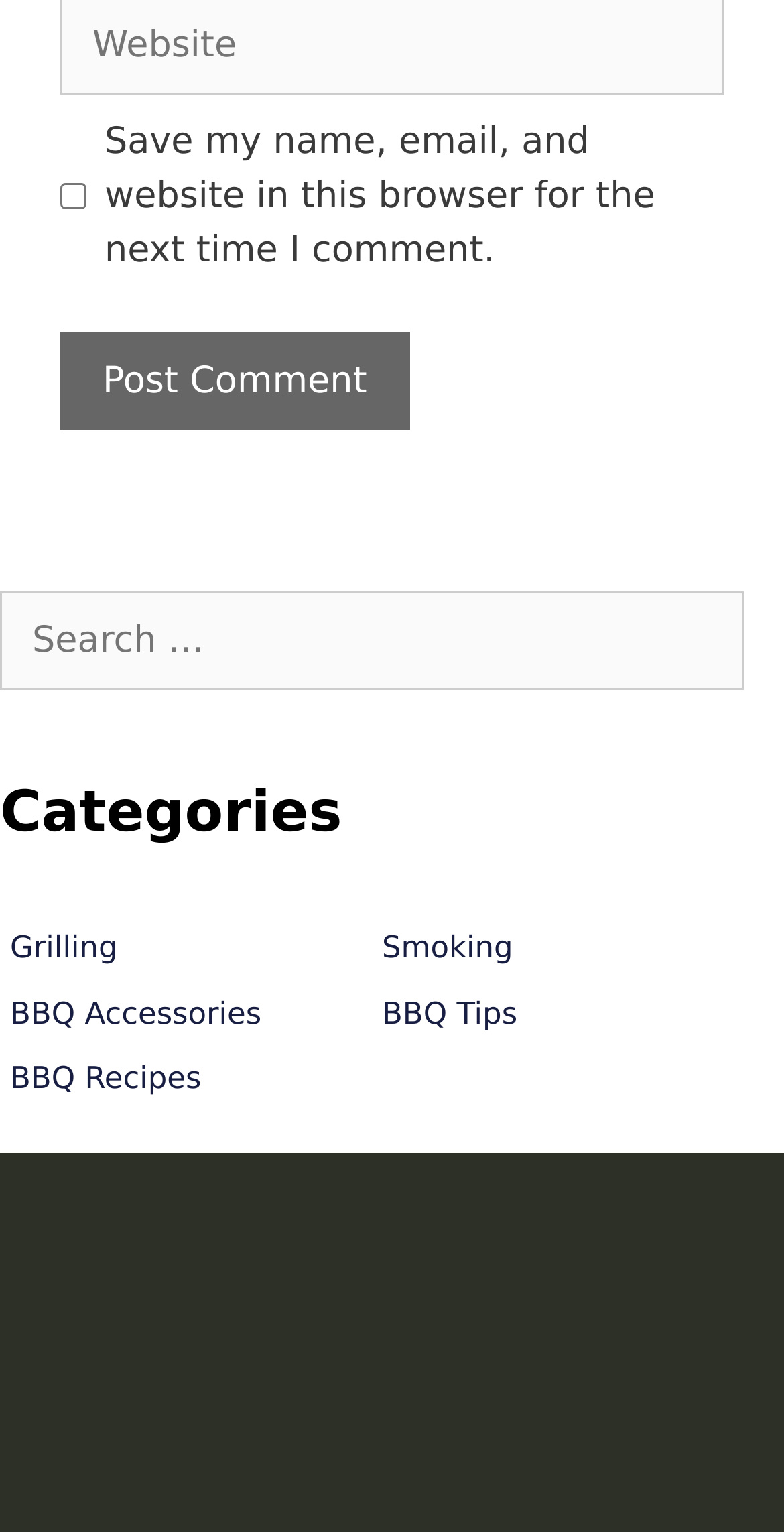What is the position of the searchbox?
Based on the visual, give a brief answer using one word or a short phrase.

Top-right